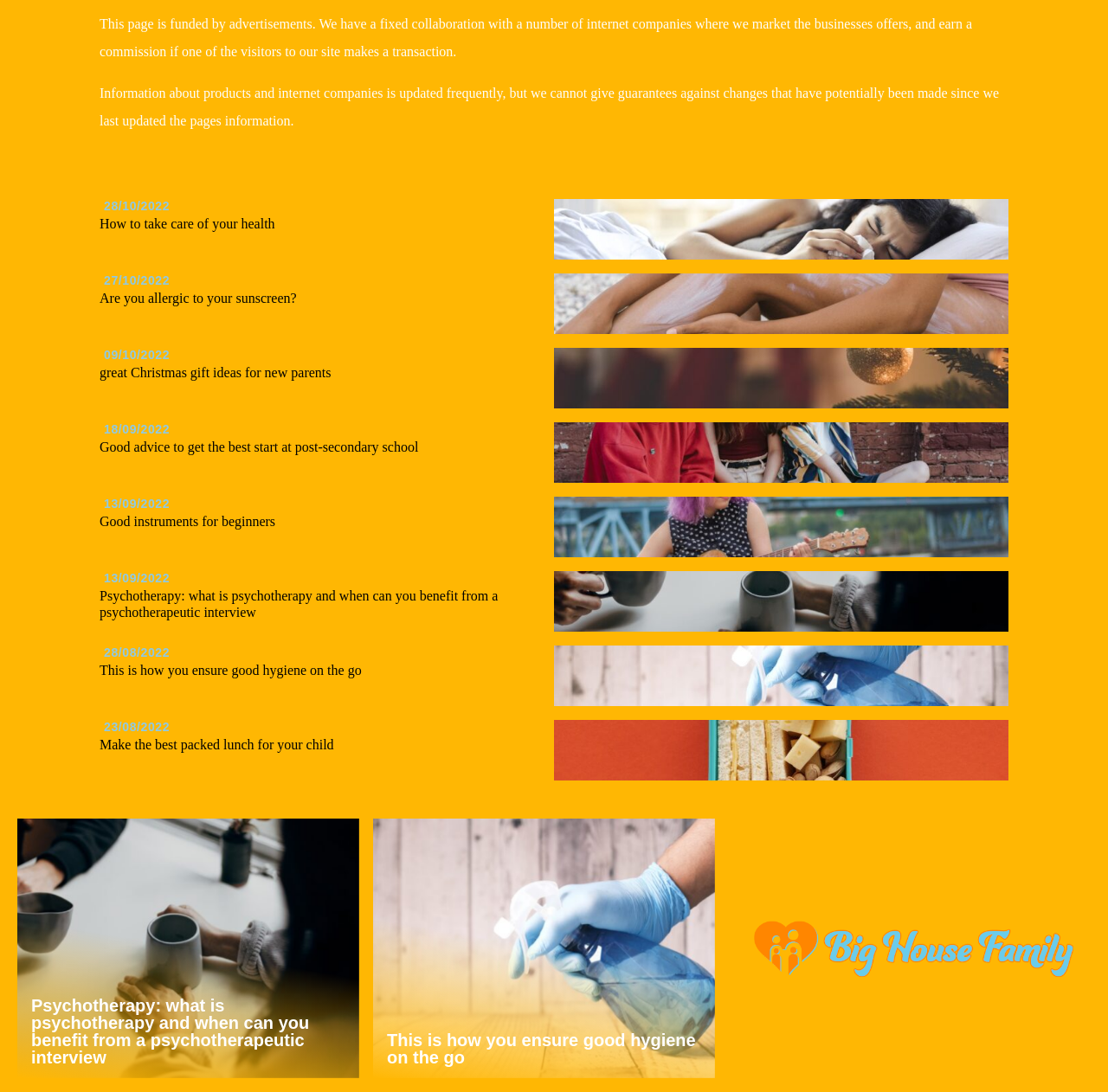Find and indicate the bounding box coordinates of the region you should select to follow the given instruction: "Learn about psychotherapy".

[0.09, 0.517, 0.91, 0.585]